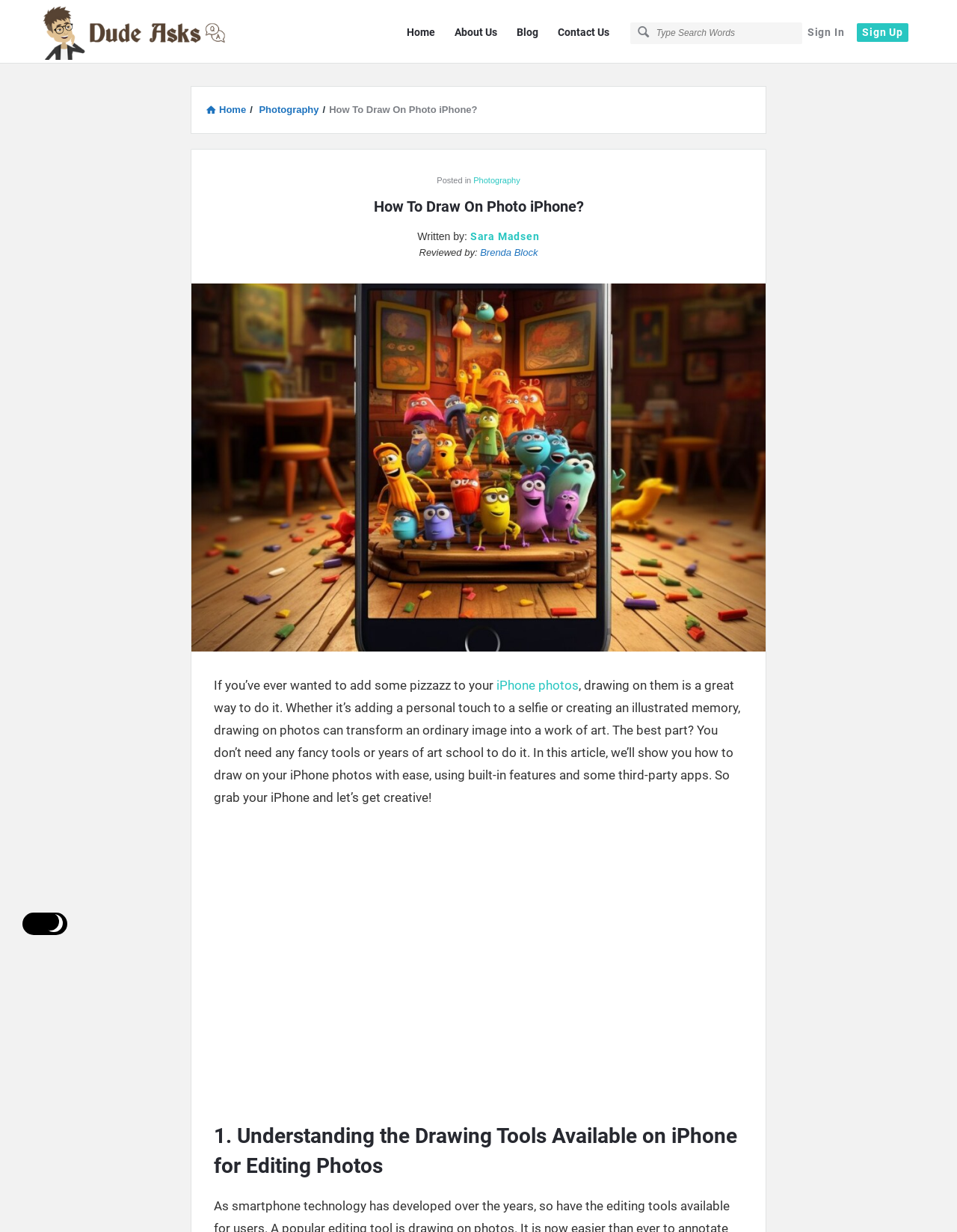Locate the bounding box coordinates of the area that needs to be clicked to fulfill the following instruction: "Search for something". The coordinates should be in the format of four float numbers between 0 and 1, namely [left, top, right, bottom].

[0.666, 0.019, 0.697, 0.032]